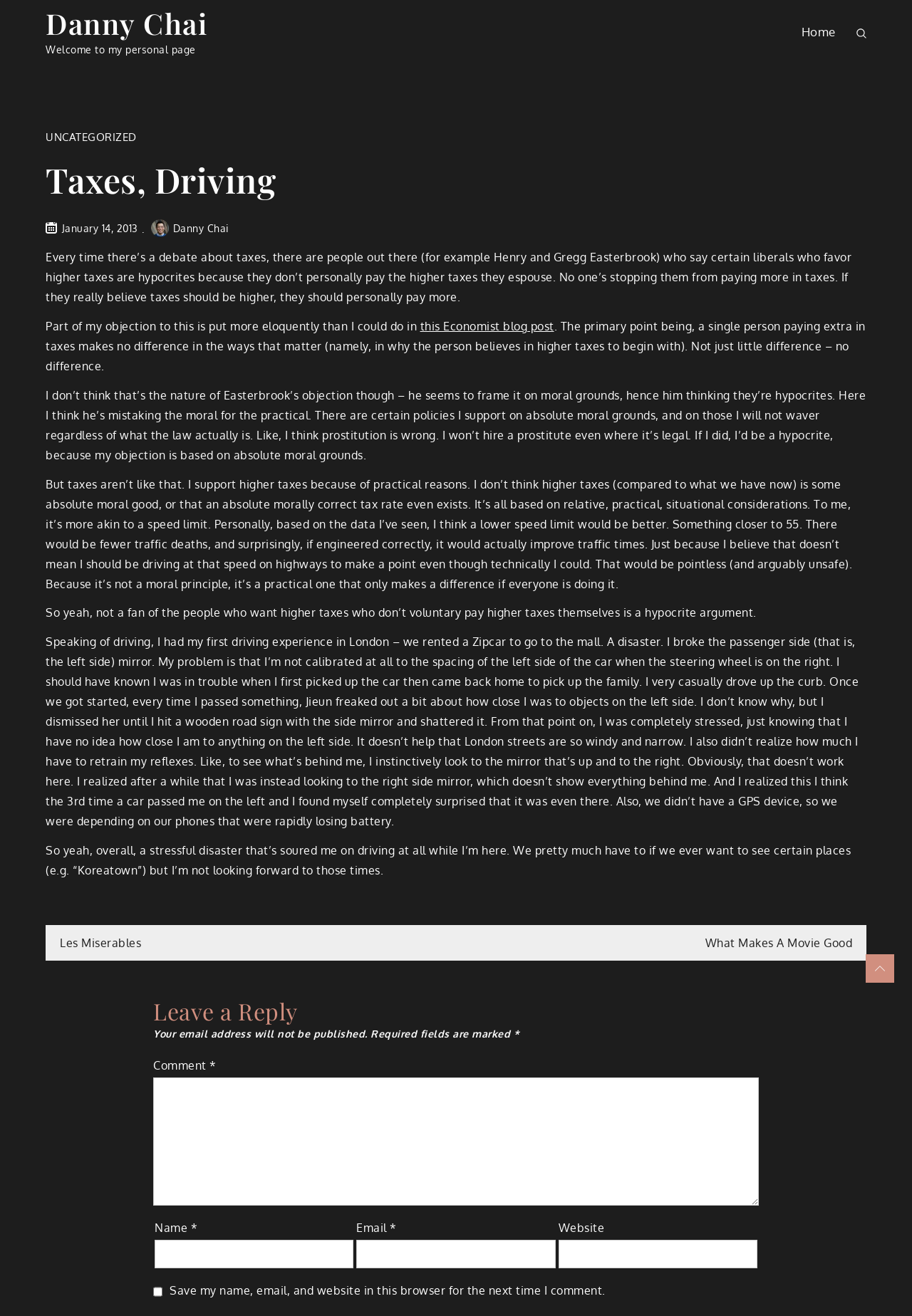What is the purpose of the 'Save my name, email, and website' checkbox? Using the information from the screenshot, answer with a single word or phrase.

For next time I comment